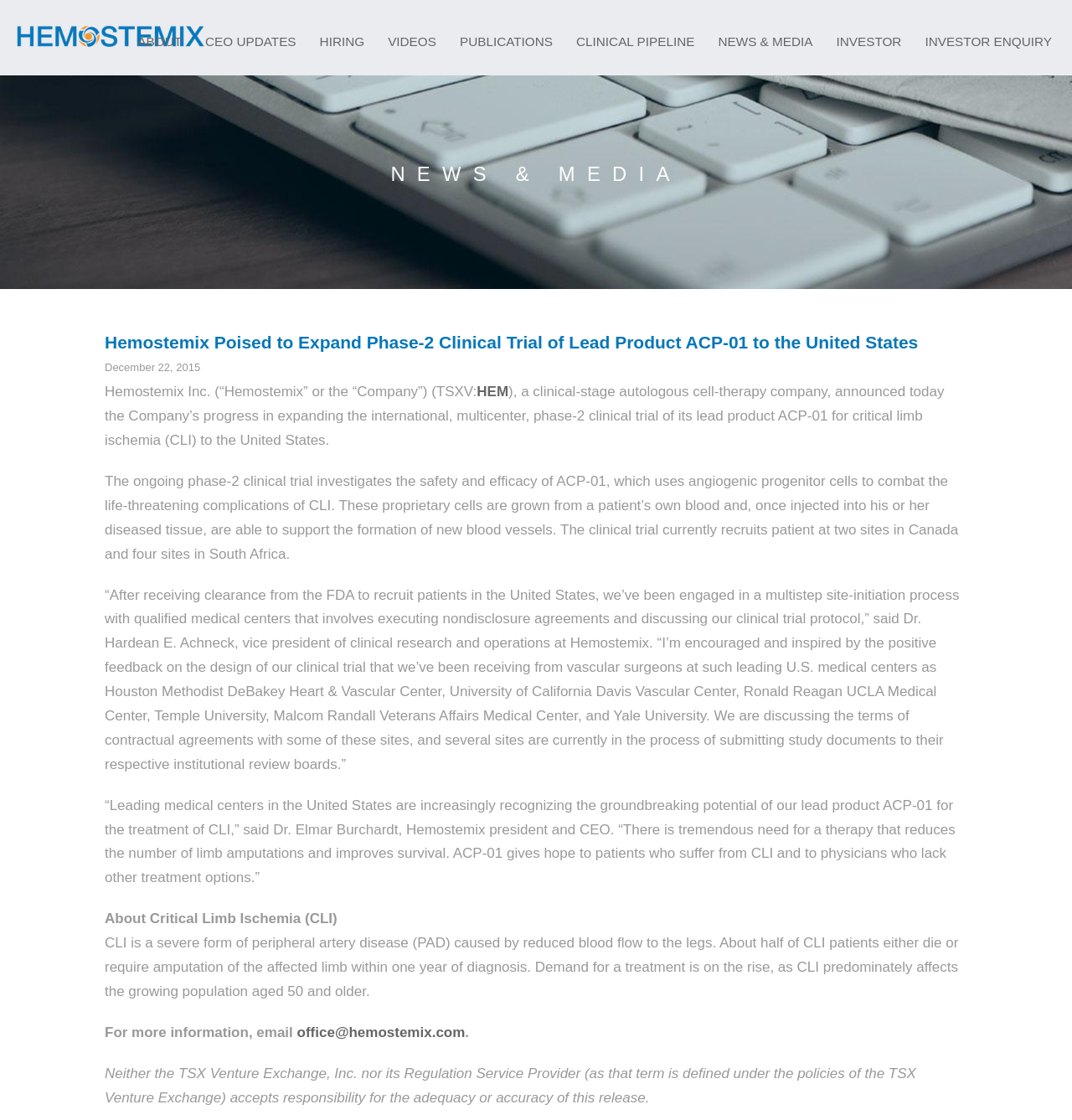Find the bounding box coordinates for the element that must be clicked to complete the instruction: "Click on ABOUT". The coordinates should be four float numbers between 0 and 1, indicated as [left, top, right, bottom].

[0.117, 0.022, 0.181, 0.052]